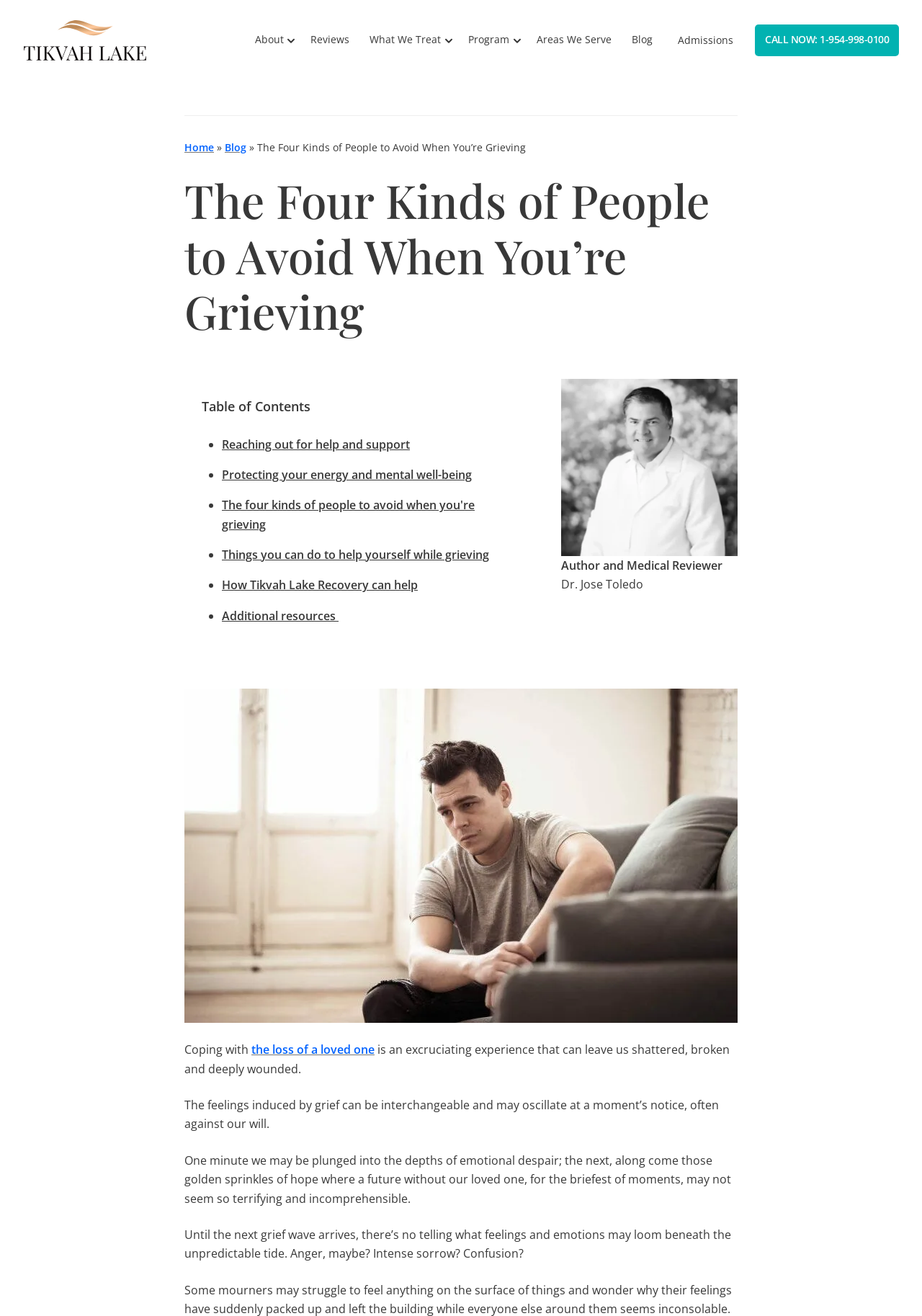What is the profession of the author?
Answer the question with as much detail as you can, using the image as a reference.

I found the answer by looking at the author section, where I saw the name 'Dr. Jose Toledo'. The 'Dr.' prefix suggests that the author is a doctor.